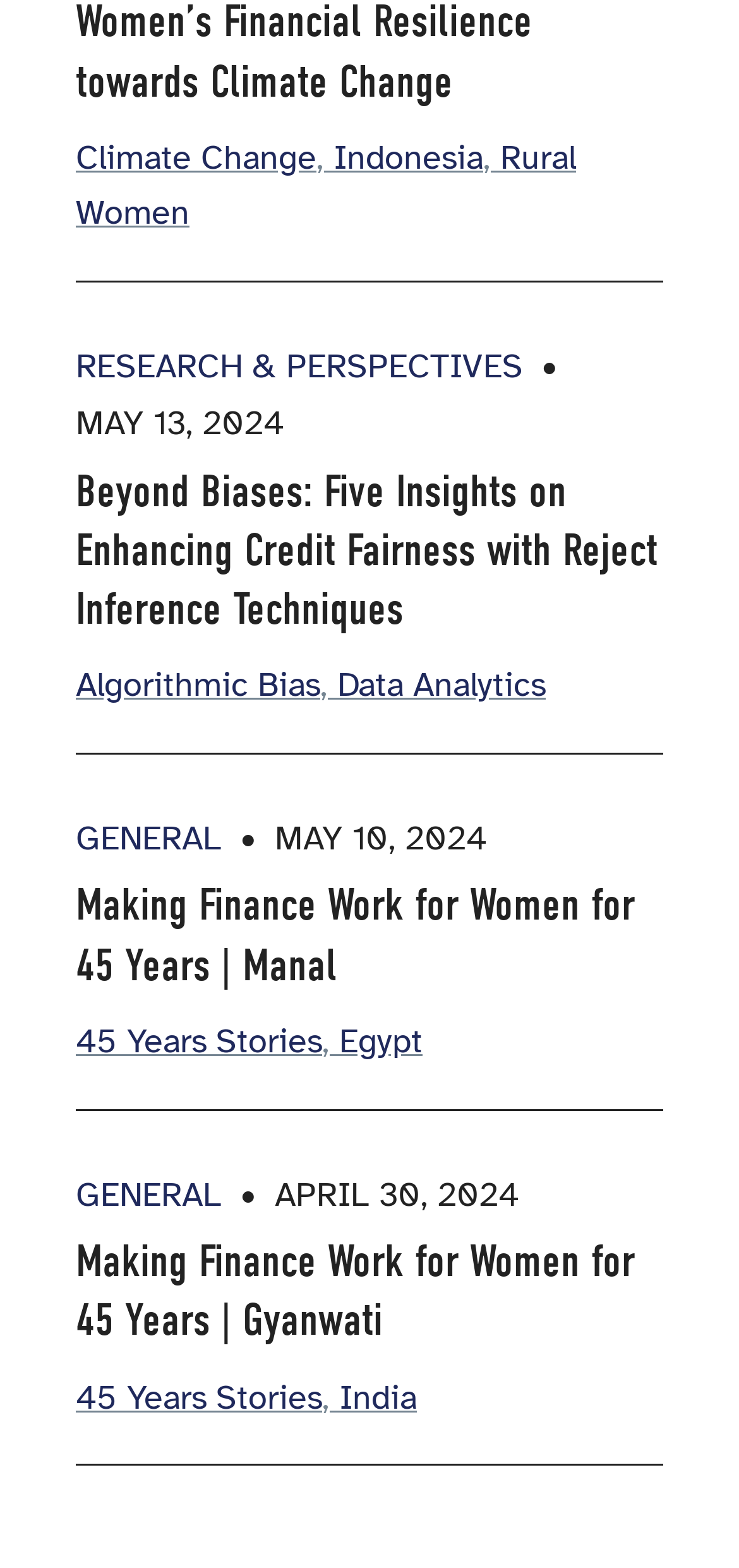Please specify the bounding box coordinates of the clickable section necessary to execute the following command: "Click on Climate Change".

[0.103, 0.087, 0.428, 0.113]